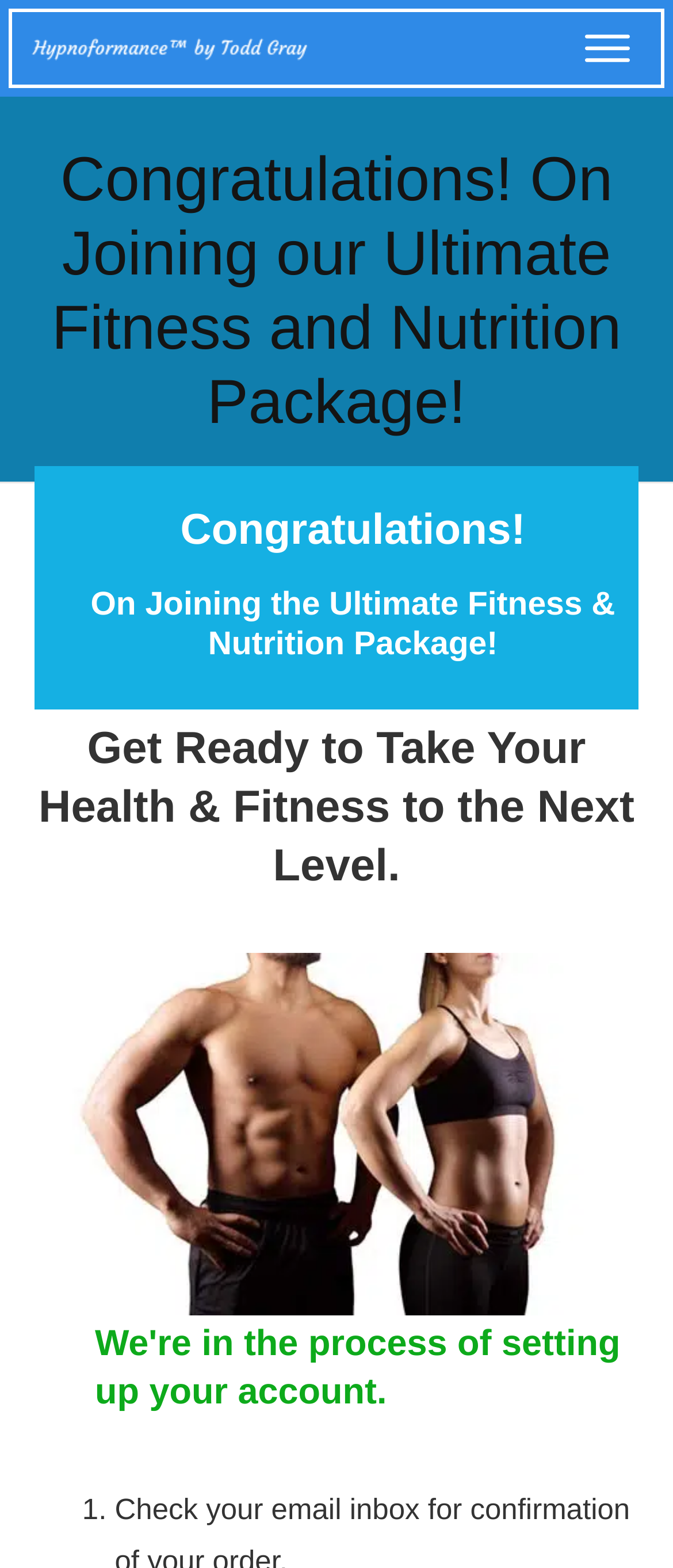Write a detailed summary of the webpage.

Here is the detailed description of the webpage:

The webpage is centered around a fitness and nutrition package, with a prominent heading "Congratulations! On Joining our Ultimate Fitness and Nutrition Package!" at the top. Below this heading, there is a smaller heading "Congratulations!" followed by another heading "On Joining the Ultimate Fitness & Nutrition Package!".

To the top left of the page, there is a link "Hypnoformance™ by Todd Gray" accompanied by an image with the same name. This link is positioned above the main headings.

On the top right side of the page, there is another link with an image, but the link text is empty.

The main content of the page is divided into sections. The first section has a heading "Get Ready to Take Your Health & Fitness to the Next Level." Below this heading, there is a paragraph of text that describes the benefits of using Hypnoformance and Precision Nutrition ProCoach, accompanied by an image labeled "Fitness Goals".

The final section of the page has a heading "We're in the process of setting up your account." Below this heading, there is a list with a single item marked "1.", indicating that the account setup process is underway.

Overall, the webpage has a clear structure, with headings and images guiding the user through the content.